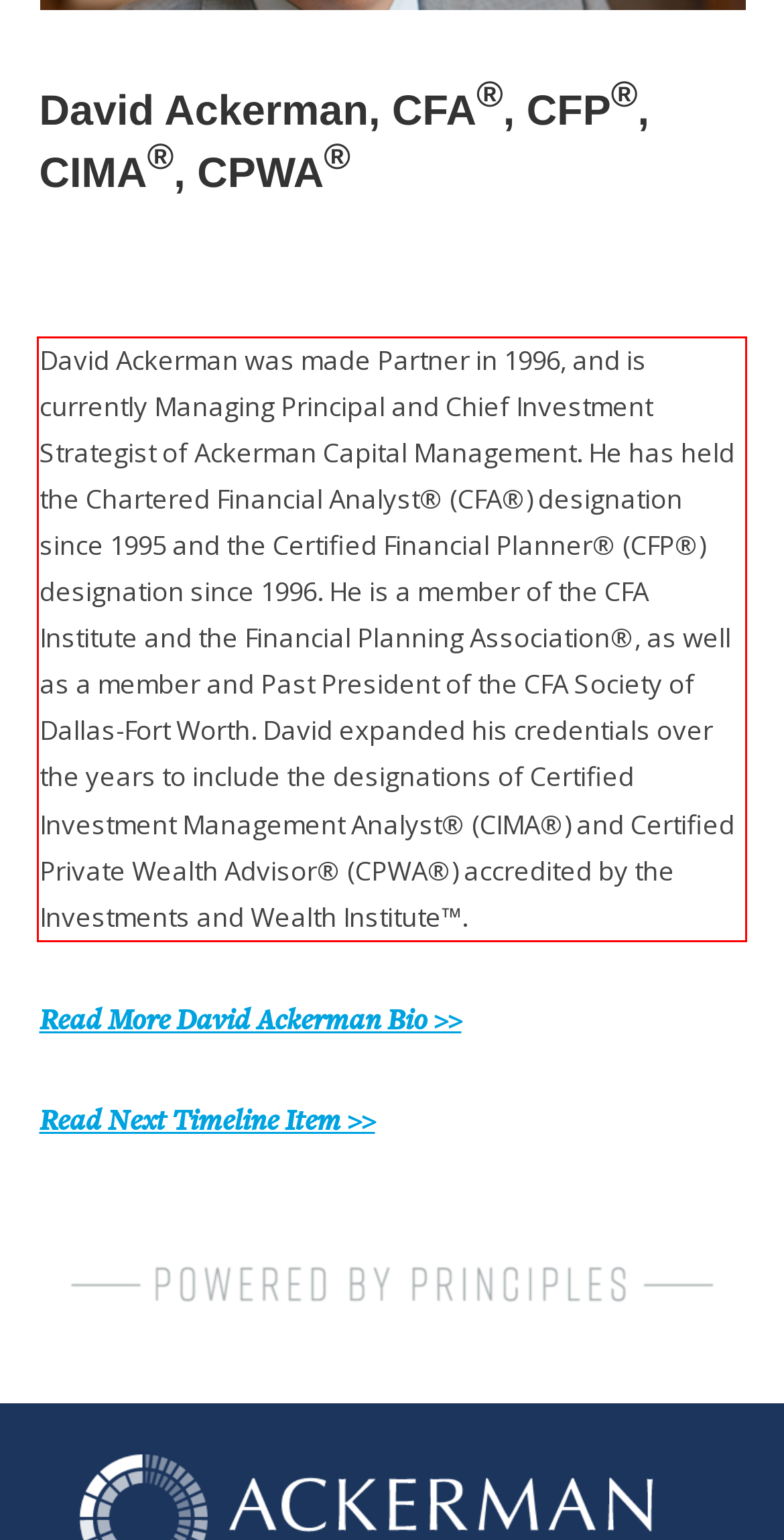You have a screenshot of a webpage with a red bounding box. Use OCR to generate the text contained within this red rectangle.

David Ackerman was made Partner in 1996, and is currently Managing Principal and Chief Investment Strategist of Ackerman Capital Management. He has held the Chartered Financial Analyst® (CFA®) designation since 1995 and the Certified Financial Planner® (CFP®) designation since 1996. He is a member of the CFA Institute and the Financial Planning Association®, as well as a member and Past President of the CFA Society of Dallas-Fort Worth. David expanded his credentials over the years to include the designations of Certified Investment Management Analyst® (CIMA®) and Certified Private Wealth Advisor® (CPWA®) accredited by the Investments and Wealth Institute™.